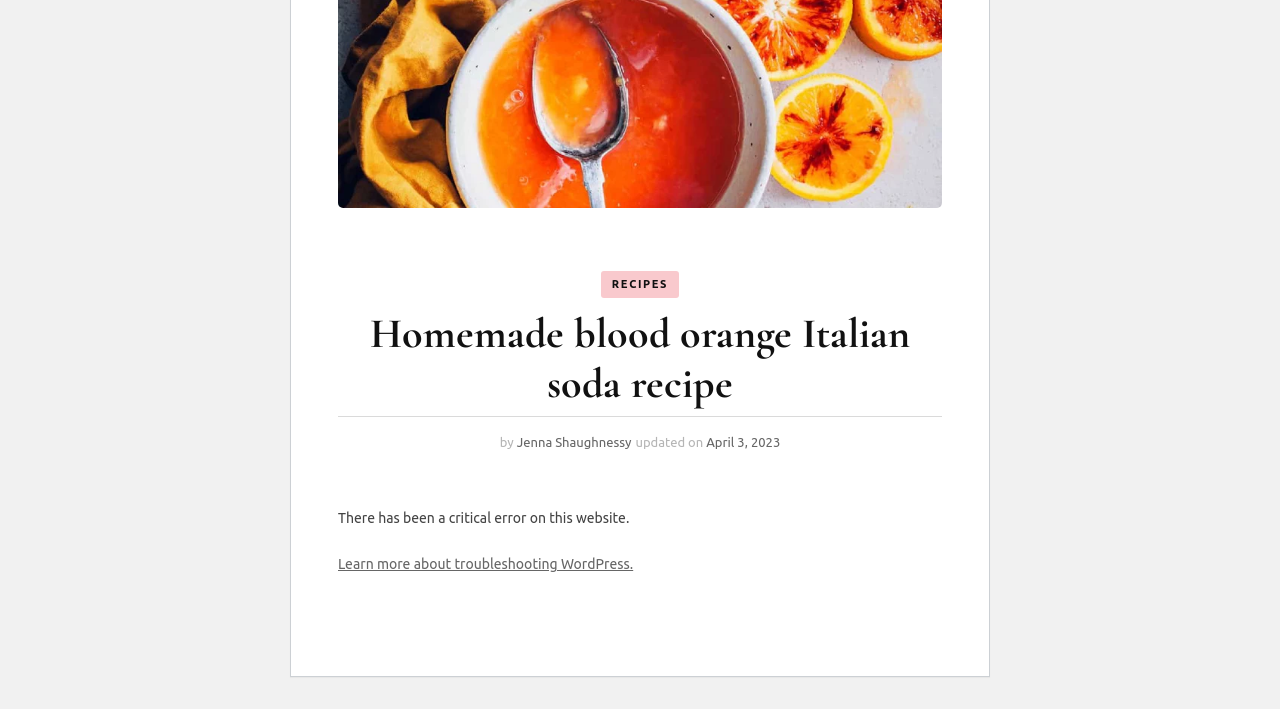Extract the bounding box coordinates for the HTML element that matches this description: "Recipes". The coordinates should be four float numbers between 0 and 1, i.e., [left, top, right, bottom].

[0.469, 0.382, 0.531, 0.421]